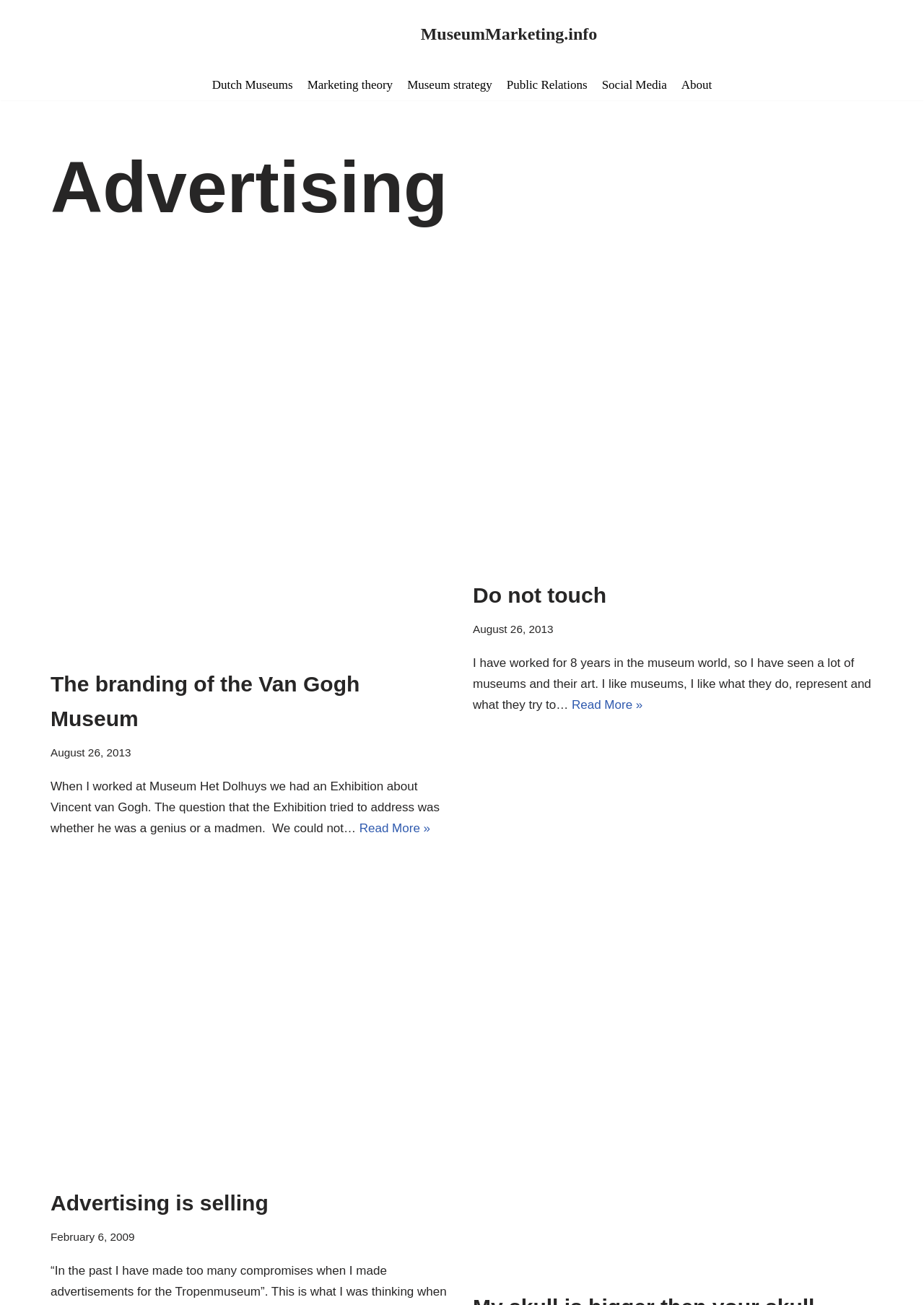Determine the bounding box coordinates of the UI element described by: "Skip to content".

[0.006, 0.004, 0.082, 0.014]